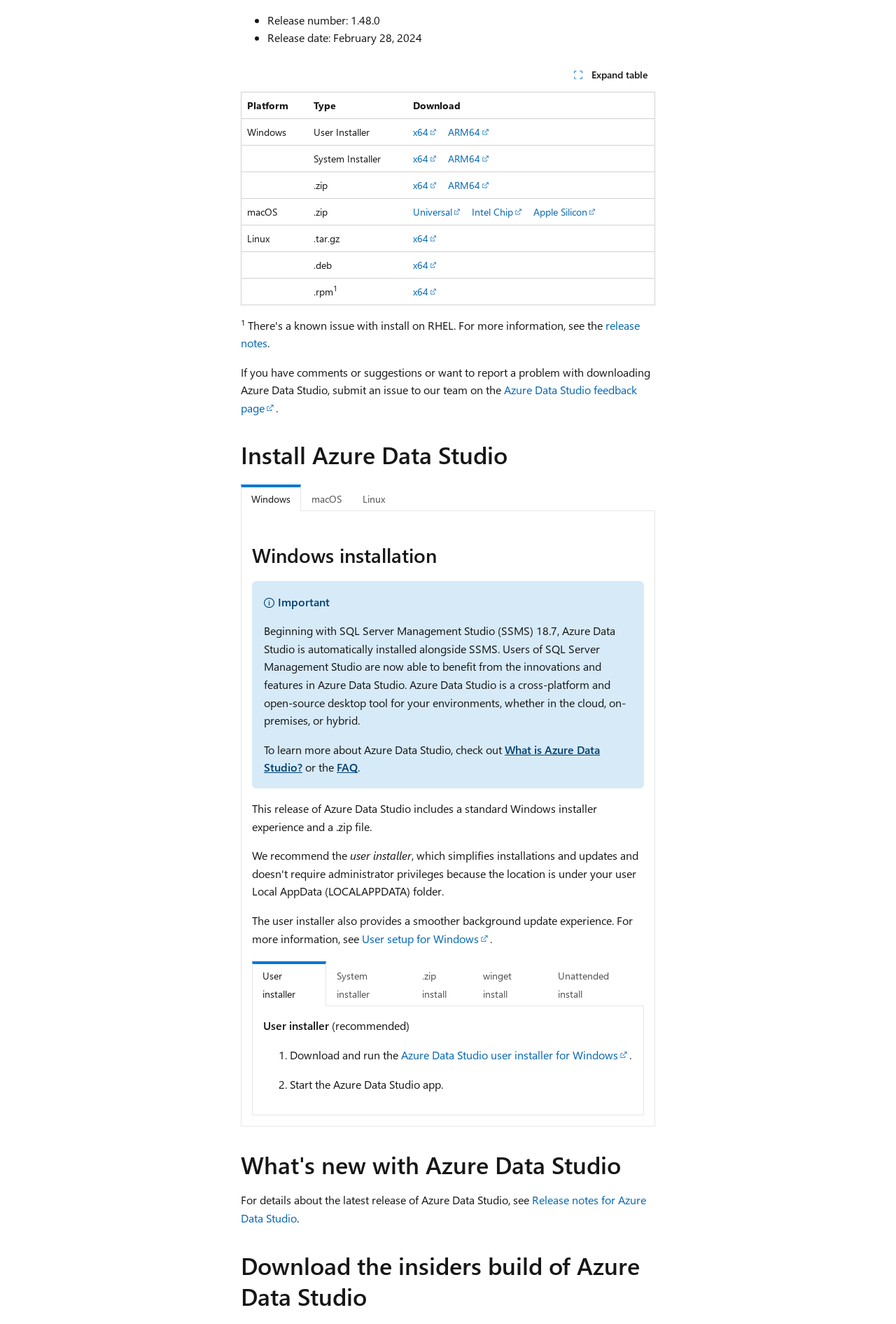Please find the bounding box coordinates (top-left x, top-left y, bottom-right x, bottom-right y) in the screenshot for the UI element described as follows: User setup for Windows

[0.404, 0.703, 0.547, 0.714]